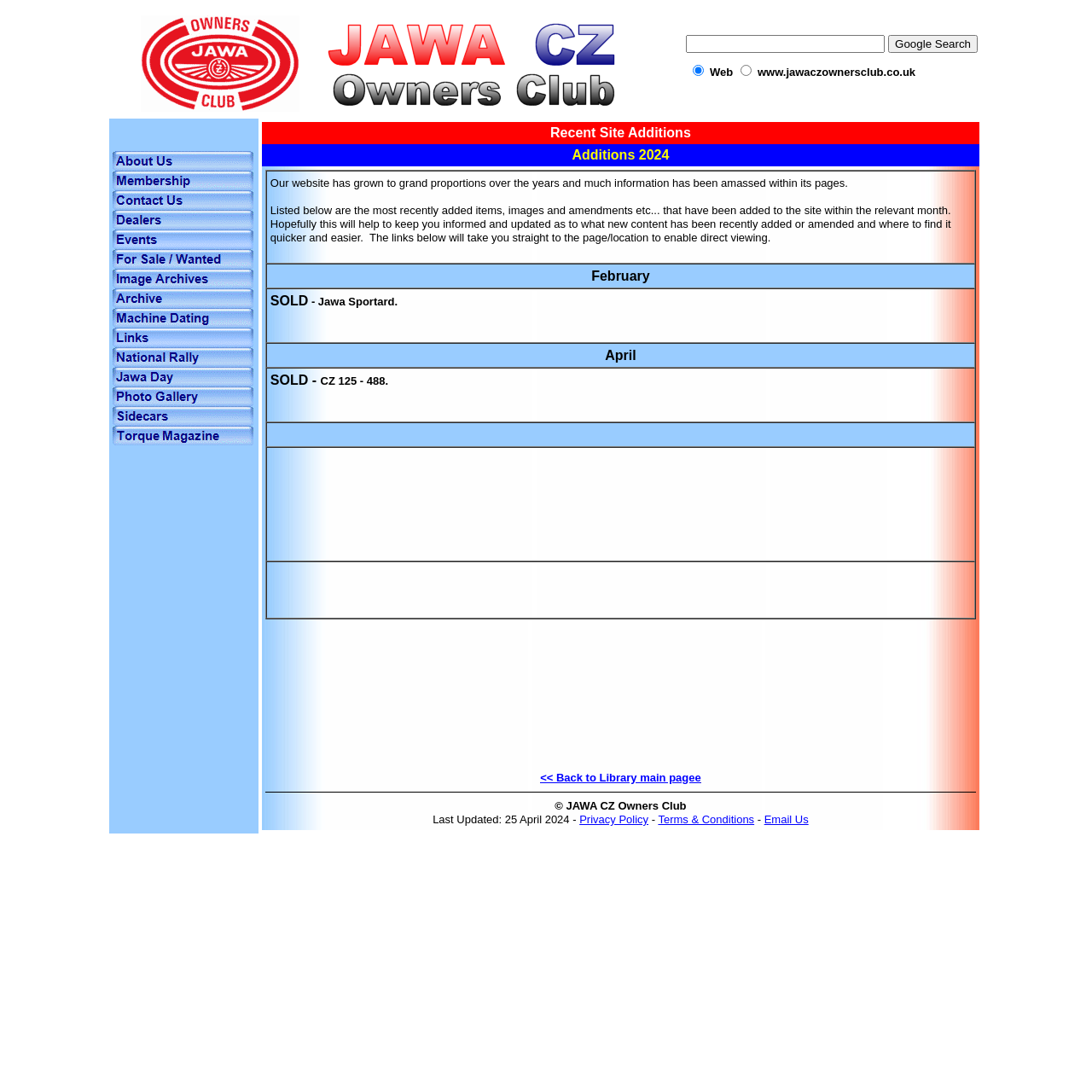What is the purpose of the 'Recent Site Additions' section? Analyze the screenshot and reply with just one word or a short phrase.

To show recently added items